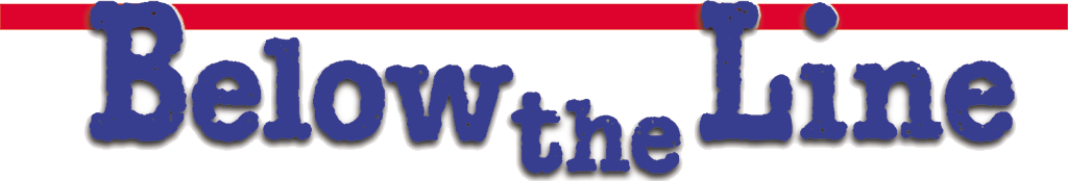What is the purpose of the bright red line? Using the information from the screenshot, answer with a single word or phrase.

To add a striking visual element